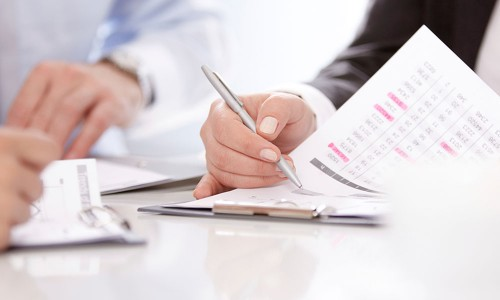Please give a succinct answer to the question in one word or phrase:
What is highlighted in the document?

Critical metrics